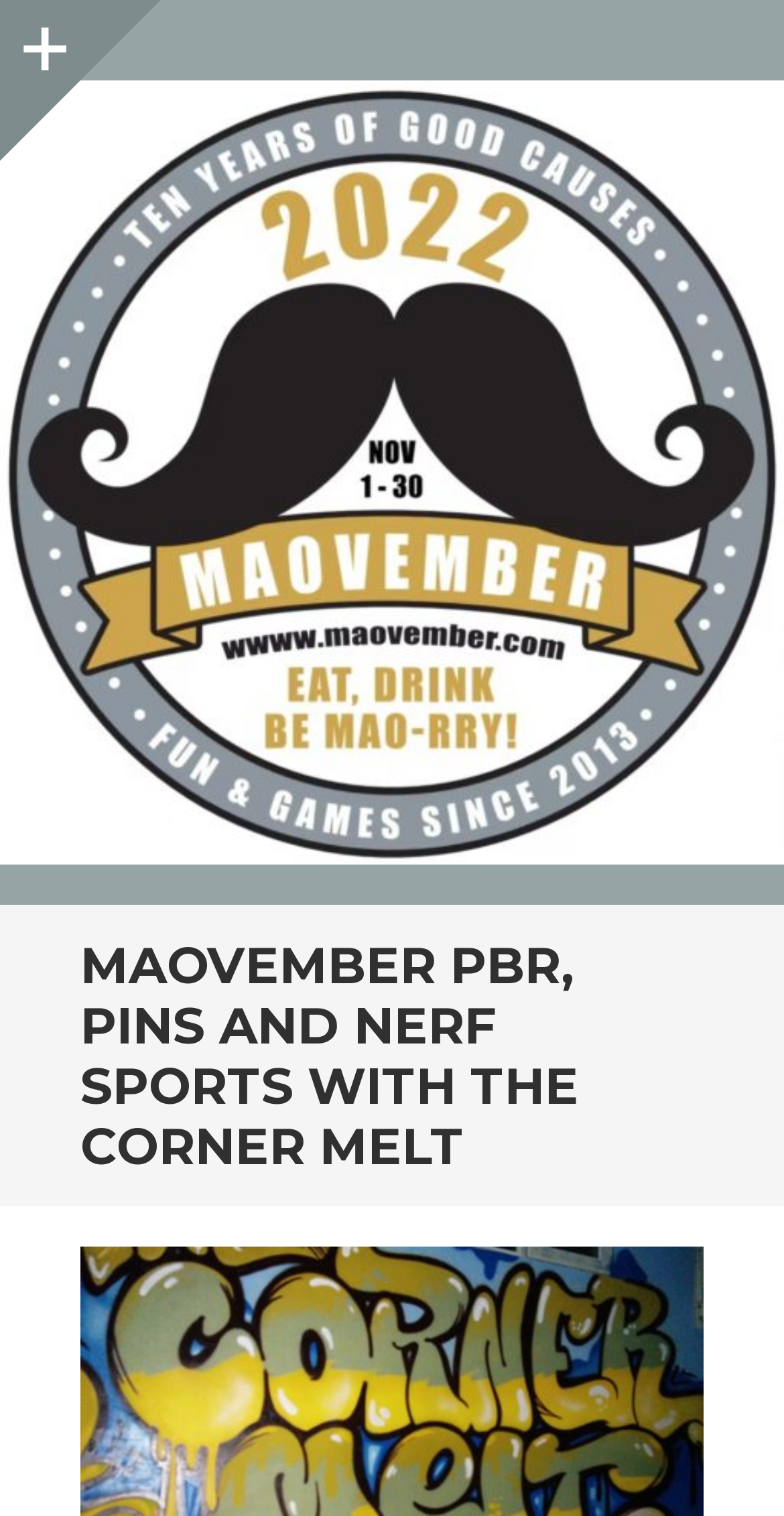Locate the bounding box coordinates for the element described below: "Sidebar". The coordinates must be four float values between 0 and 1, formatted as [left, top, right, bottom].

[0.0, 0.0, 0.103, 0.053]